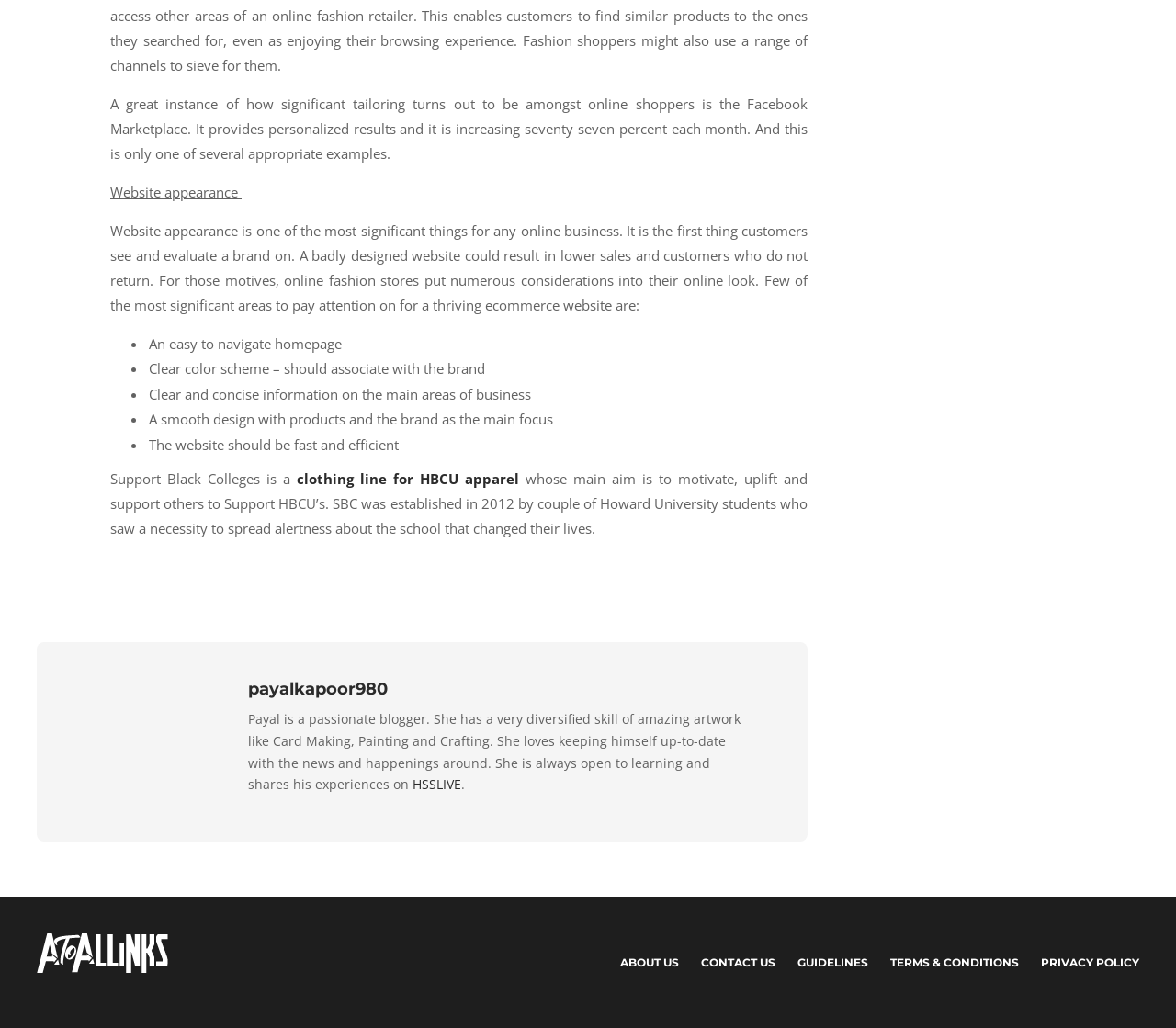What is Payal's profession?
Based on the image, answer the question with as much detail as possible.

Payal is a passionate blogger, as mentioned in the text 'Payal is a passionate blogger'.